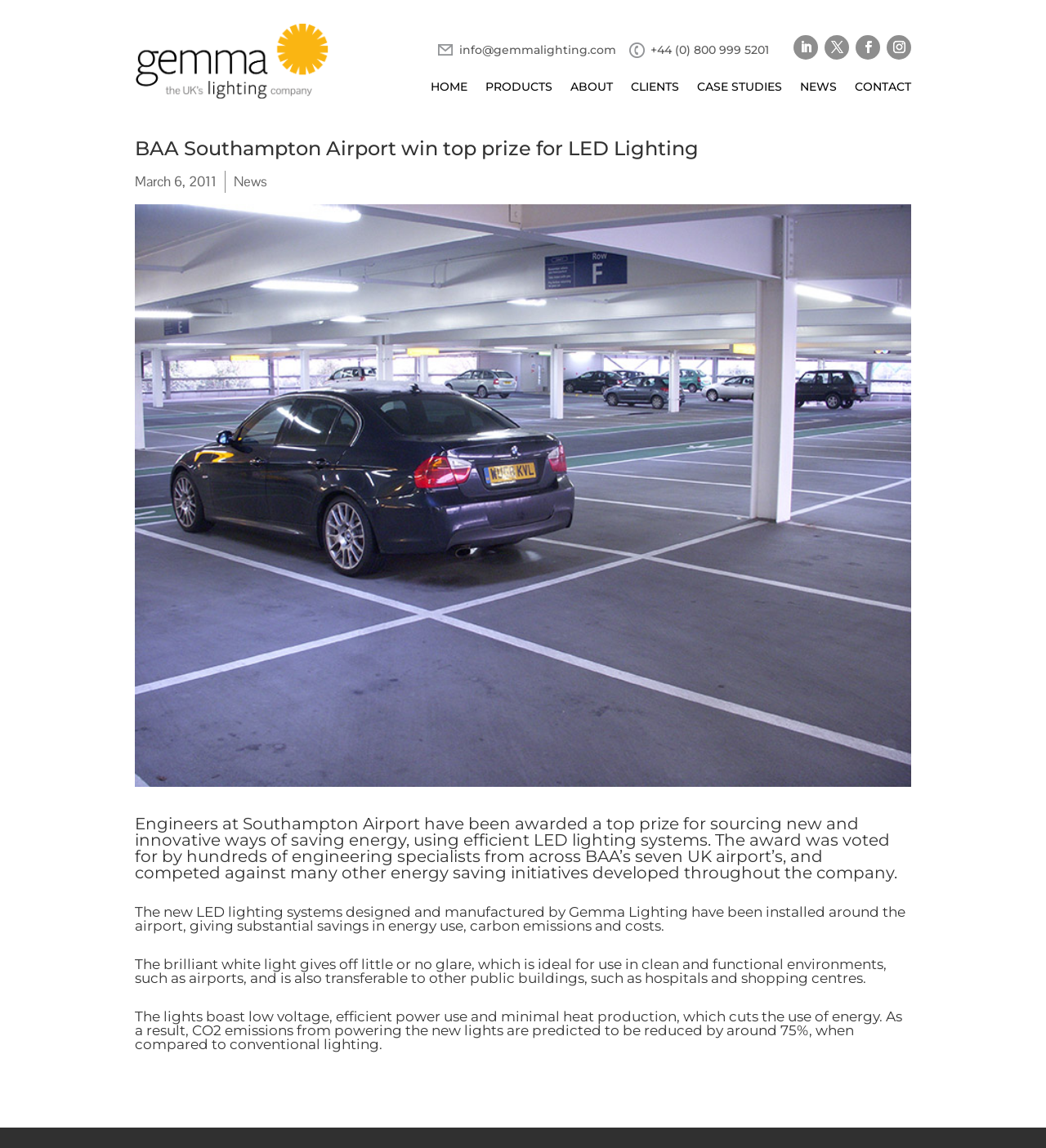Please determine the bounding box coordinates of the area that needs to be clicked to complete this task: 'Click the email link'. The coordinates must be four float numbers between 0 and 1, formatted as [left, top, right, bottom].

[0.439, 0.037, 0.589, 0.05]